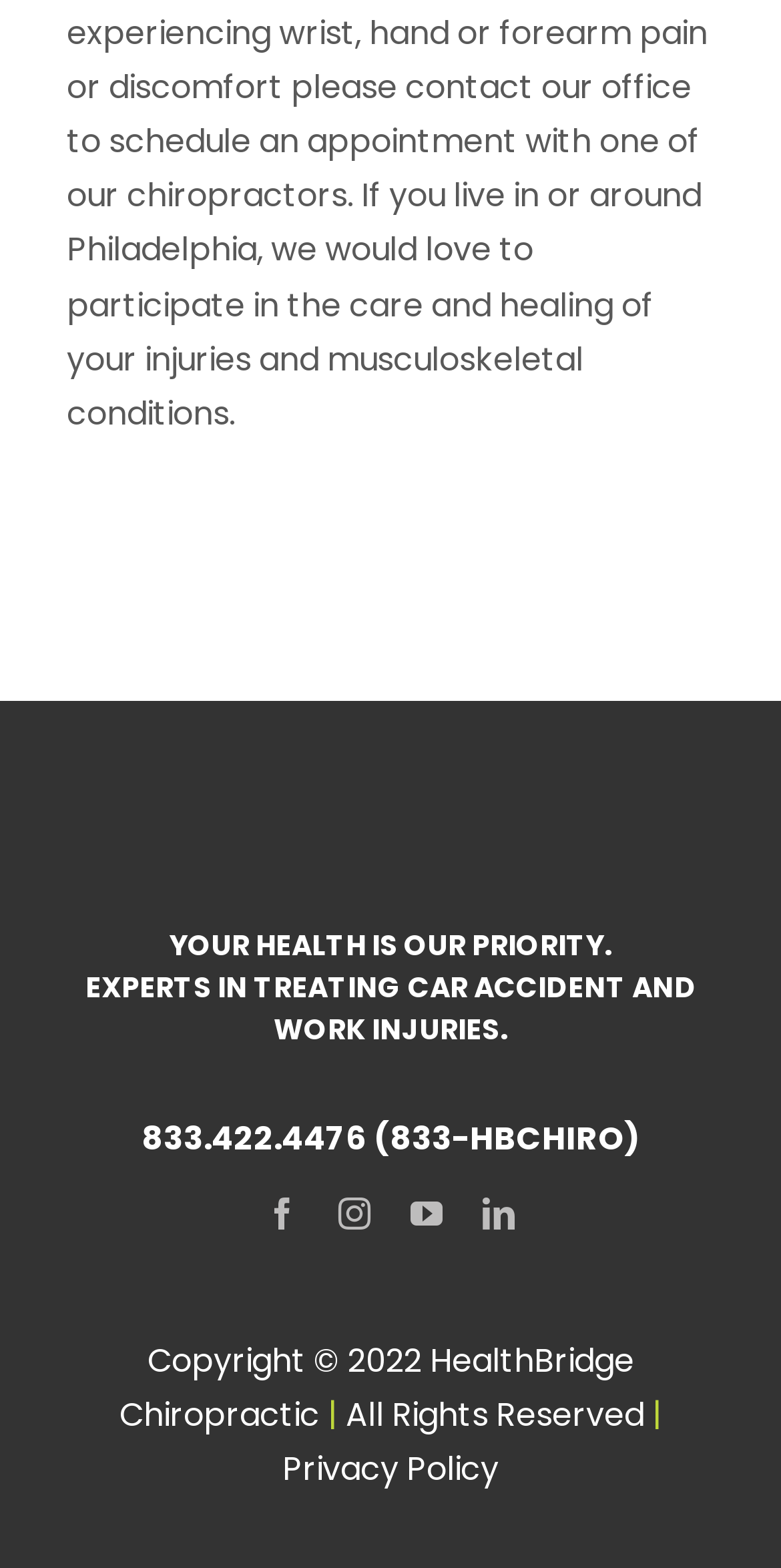Please determine the bounding box coordinates, formatted as (top-left x, top-left y, bottom-right x, bottom-right y), with all values as floating point numbers between 0 and 1. Identify the bounding box of the region described as: aria-label="linkedin" title="LinkedIn"

[0.618, 0.764, 0.659, 0.784]